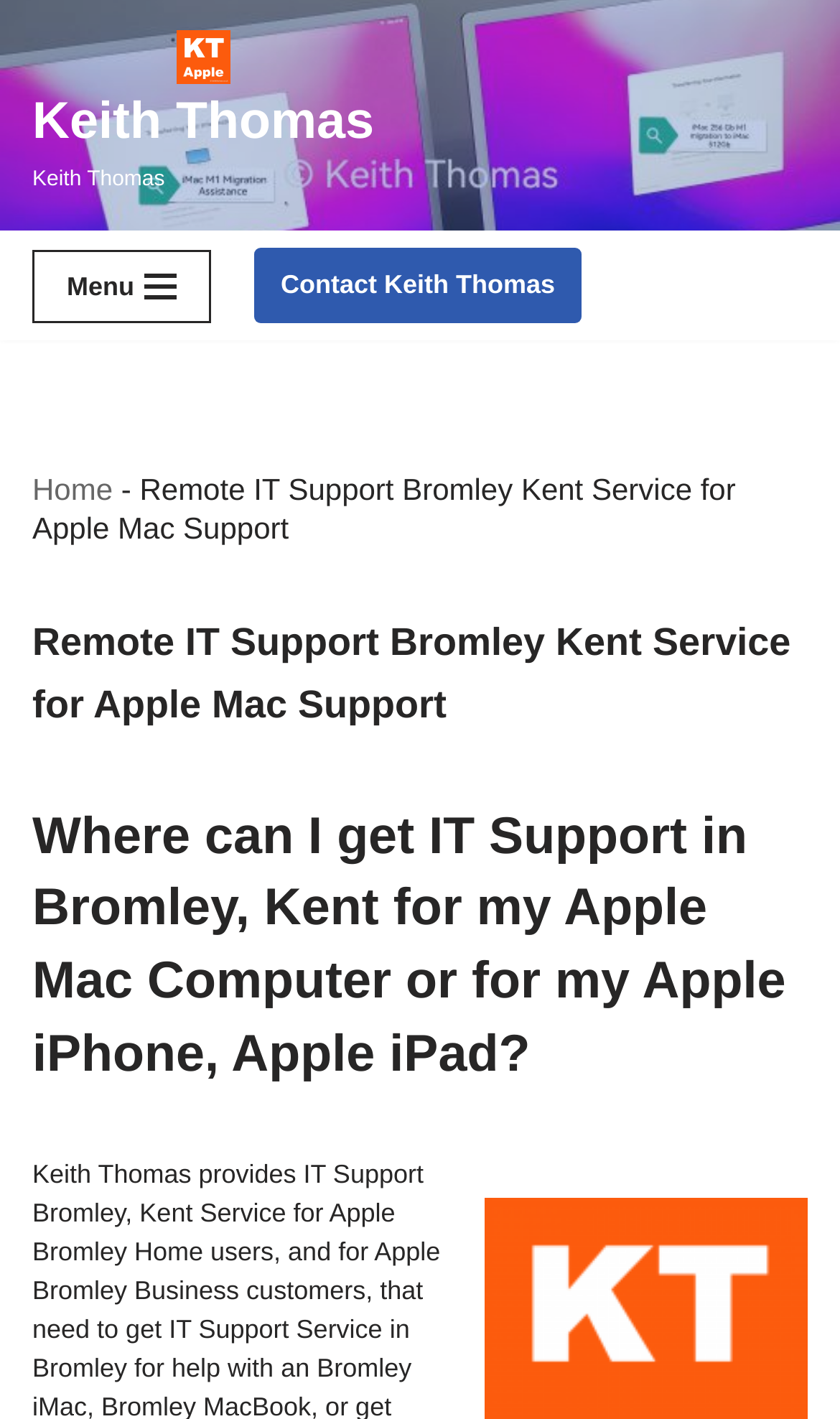What is the breadcrumb navigation showing?
Please provide a comprehensive answer based on the information in the image.

I found the answer by looking at the navigation element with the text 'breadcrumbs' which contains a link element with the text 'Home', suggesting that the breadcrumb navigation is showing the 'Home' page.